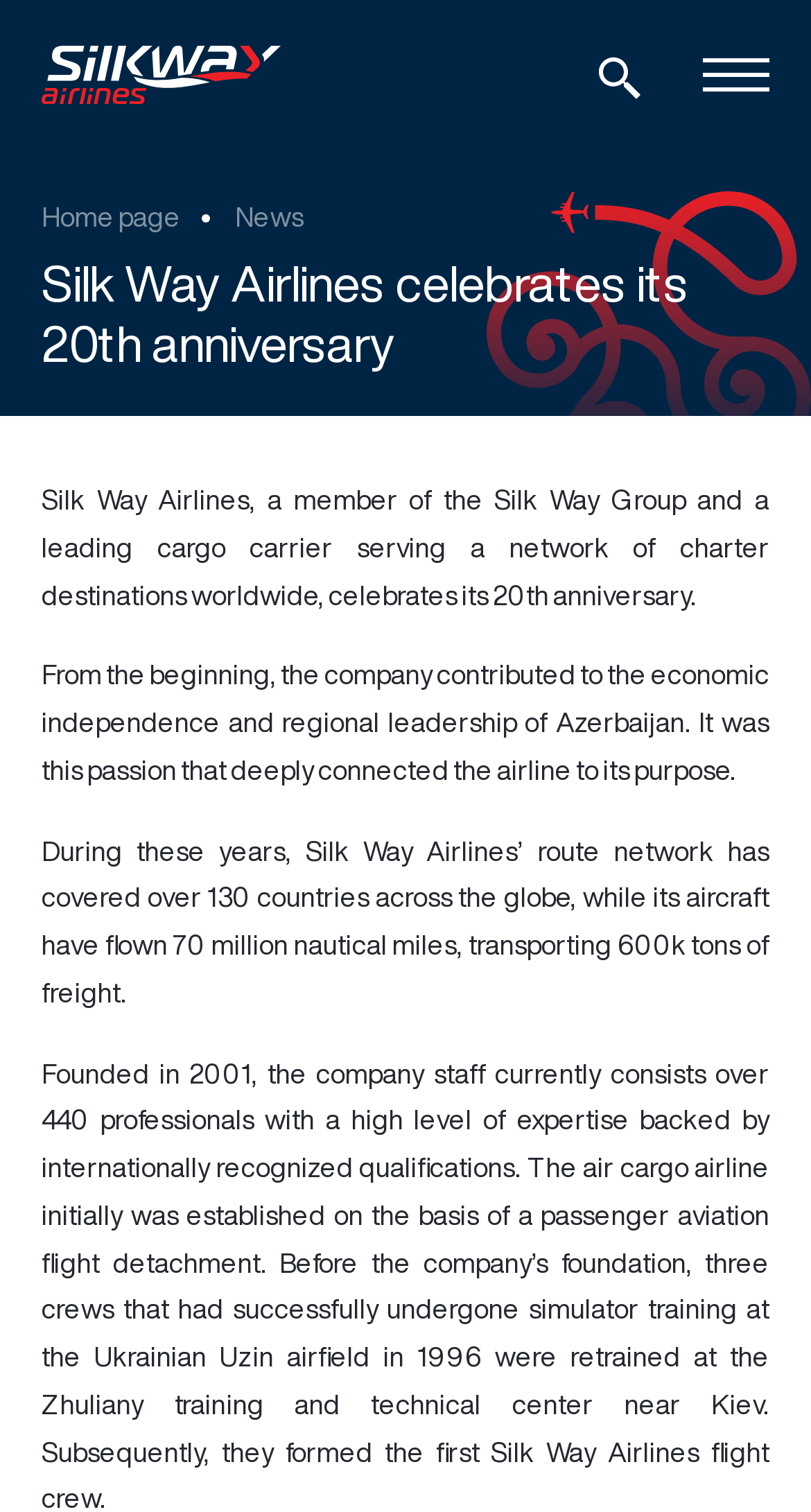Using the webpage screenshot and the element description Home page, determine the bounding box coordinates. Specify the coordinates in the format (top-left x, top-left y, bottom-right x, bottom-right y) with values ranging from 0 to 1.

[0.051, 0.135, 0.223, 0.153]